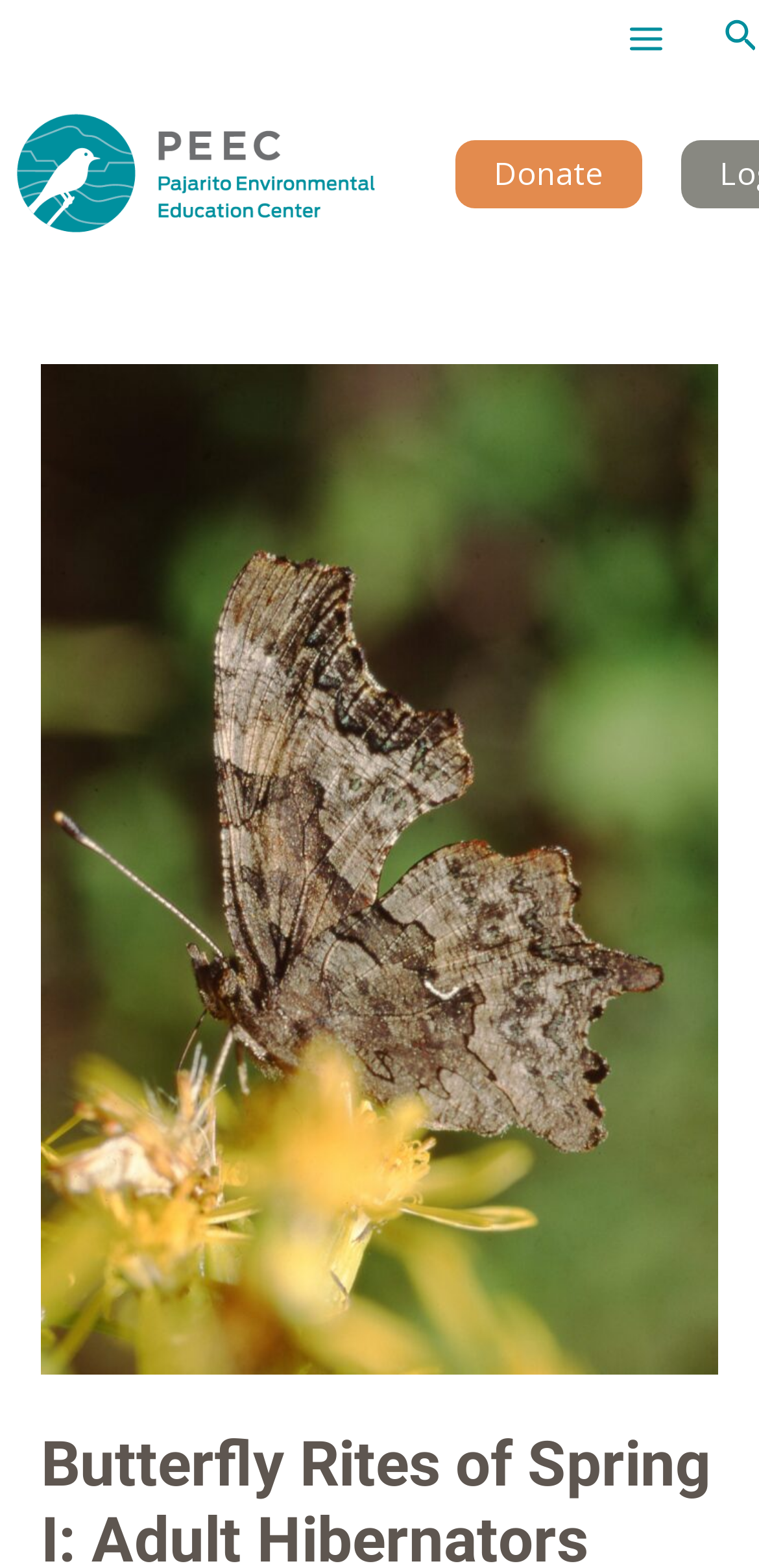What is the text on the link below the top-left link?
Please use the visual content to give a single word or phrase answer.

Donate